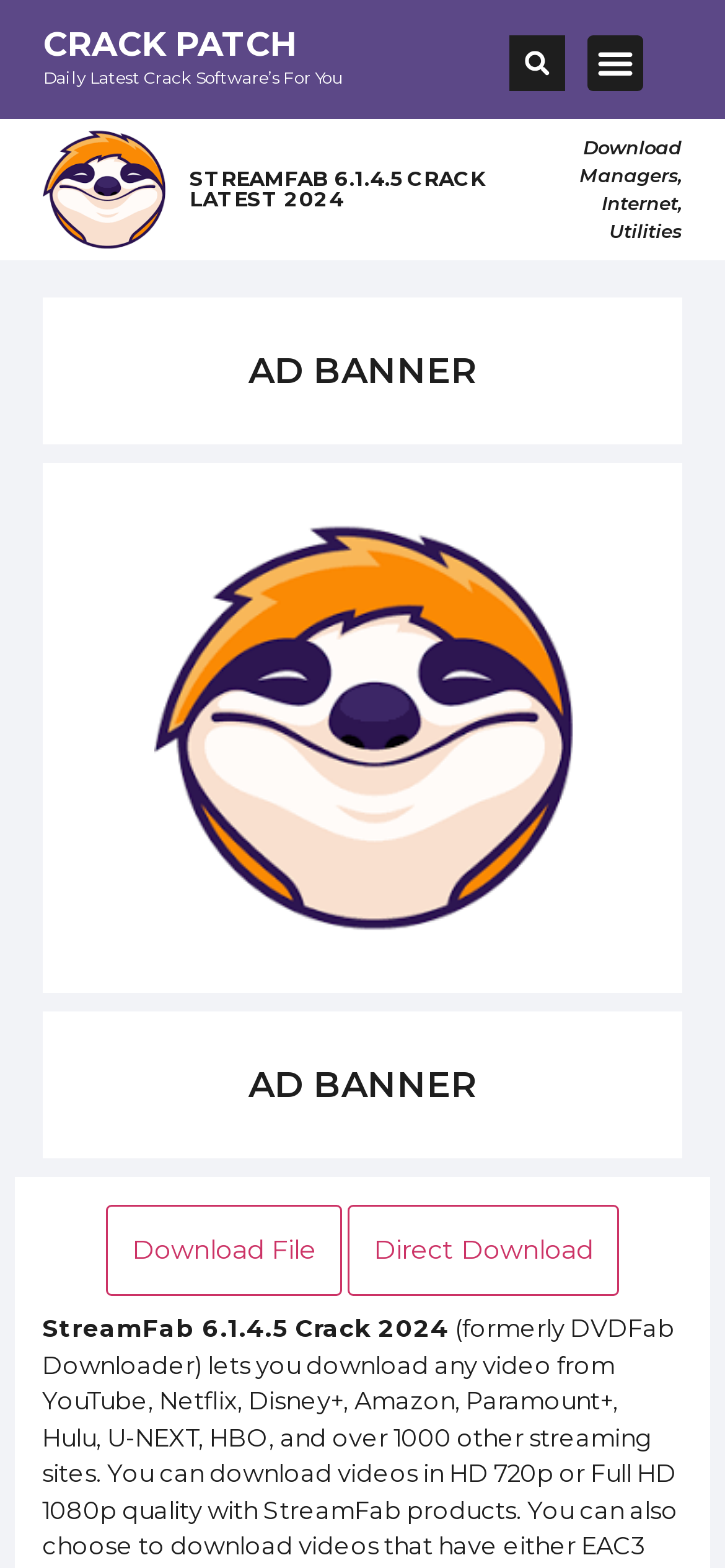Detail the various sections and features present on the webpage.

The webpage appears to be a software download page, specifically for StreamFab 6.1.4.5 Crack with Serial Key. At the top, there is a heading that reads "CRACK PATCH" with a link below it. Next to it is a static text that says "Daily Latest Crack Software’s For You". 

On the top right, there is a search bar with a "Search" button. Beside it, there is a "Menu Toggle" button. 

Below the heading, there is an image of StreamFab Crack, followed by another heading that reads "STREAMFAB 6.1.4.5 CRACK LATEST 2024". 

On the right side of the page, there are three links: "Download Managers", "Internet", and "Utilities", separated by commas. 

In the middle of the page, there is an "AD BANNER" section, and below it, there is a larger image of StreamFab Crack. 

At the bottom of the page, there is a section with a link that says "Download File Direct Download", which is accompanied by two buttons: "Download File" and "Direct Download". 

Finally, there is a static text at the bottom that reads "StreamFab 6.1.4.5 Crack 2024".